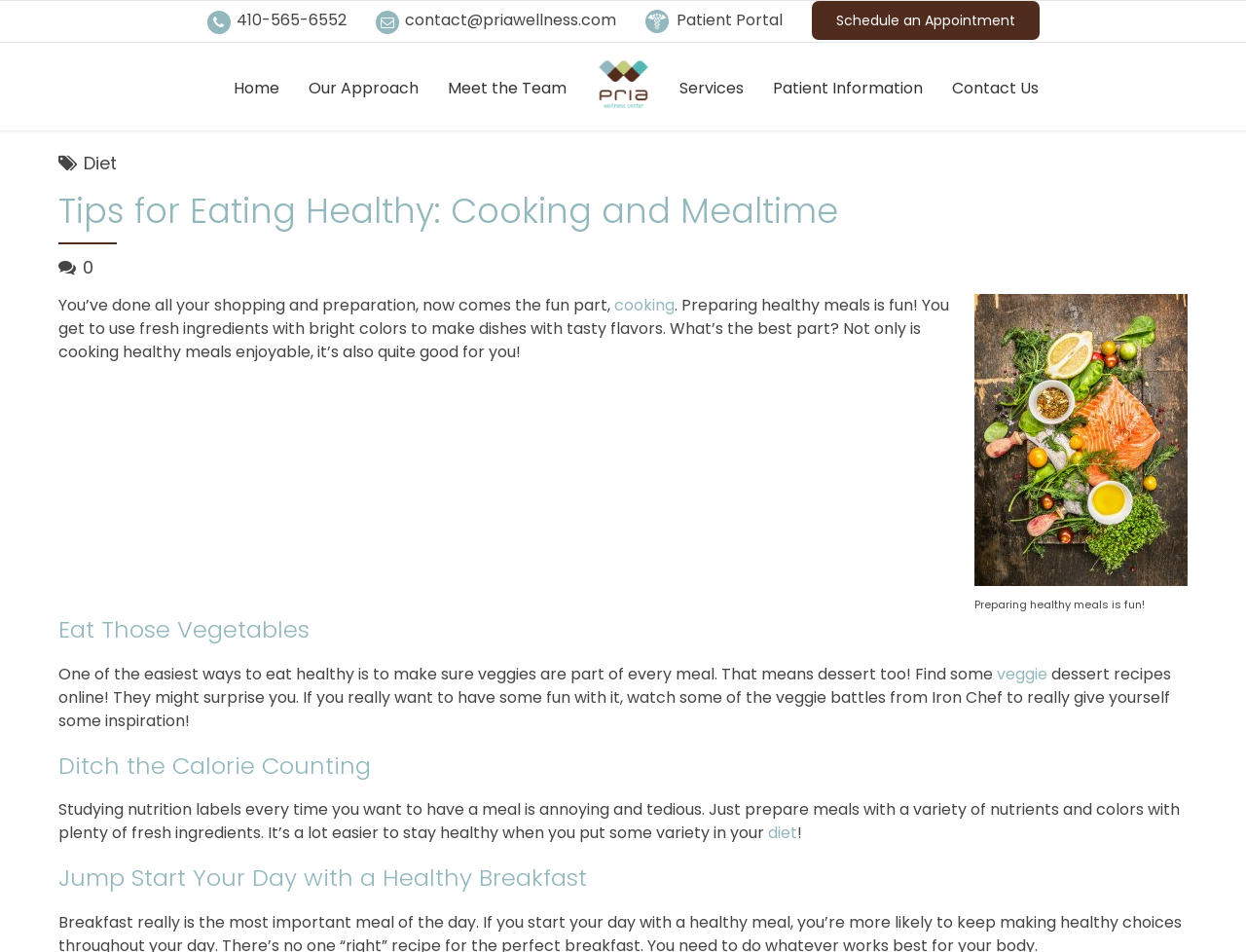Locate the bounding box coordinates of the UI element described by: "Schedule an Appointment". The bounding box coordinates should consist of four float numbers between 0 and 1, i.e., [left, top, right, bottom].

[0.553, 0.118, 0.741, 0.185]